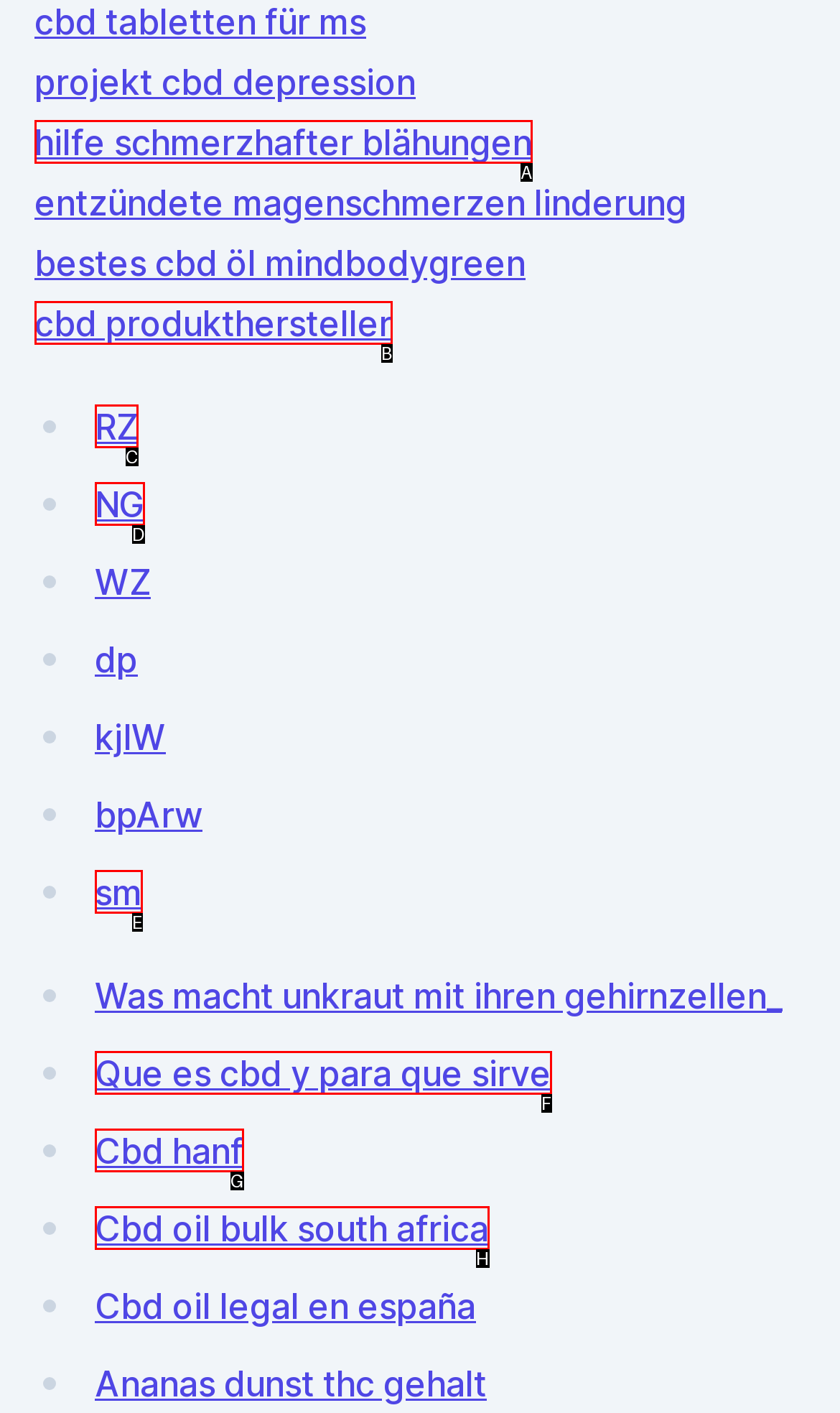Given the description: Cbd hanf, identify the HTML element that fits best. Respond with the letter of the correct option from the choices.

G